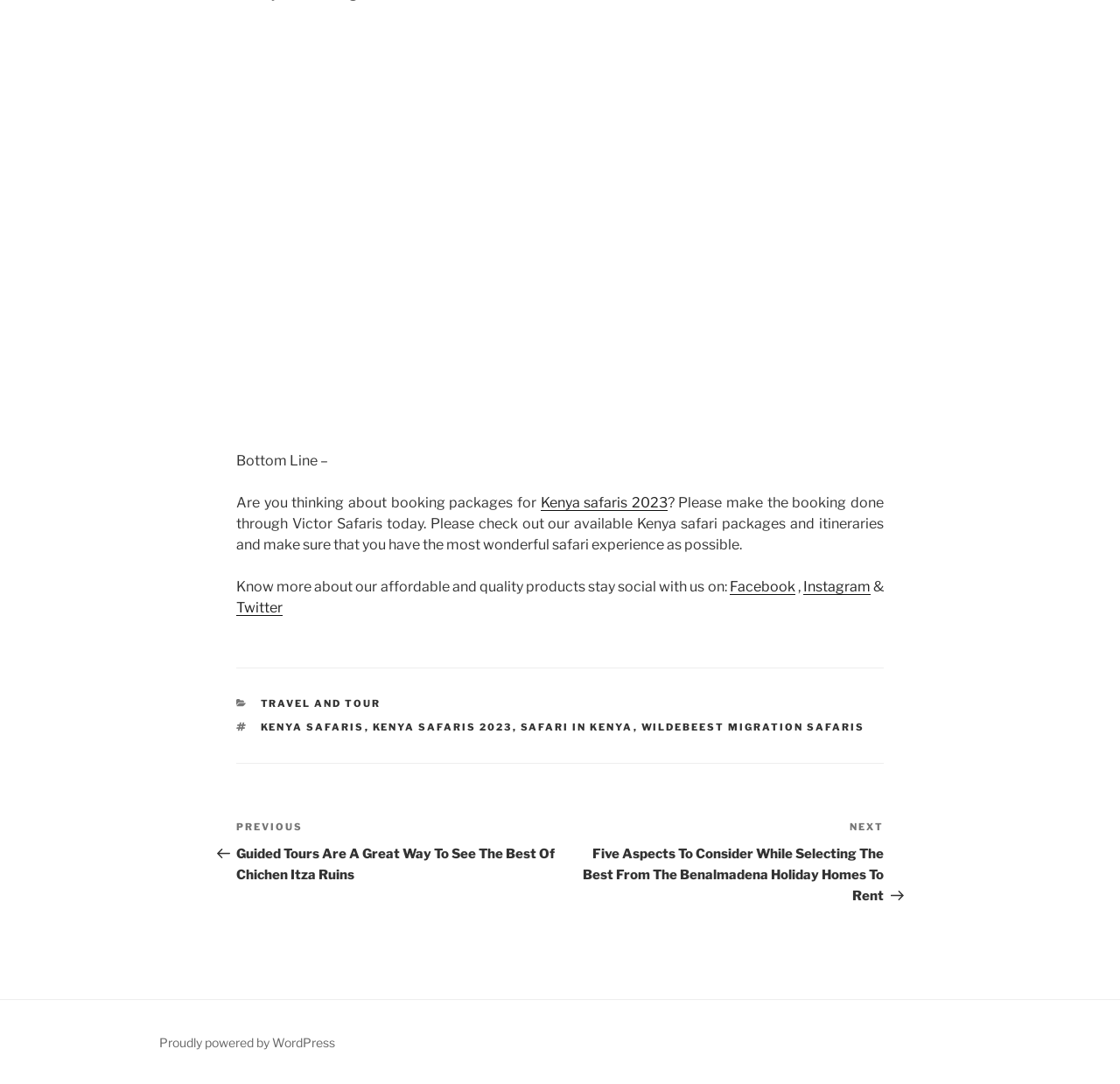What is the purpose of Victor Safaris?
Please use the image to provide a one-word or short phrase answer.

Booking Kenya safari packages